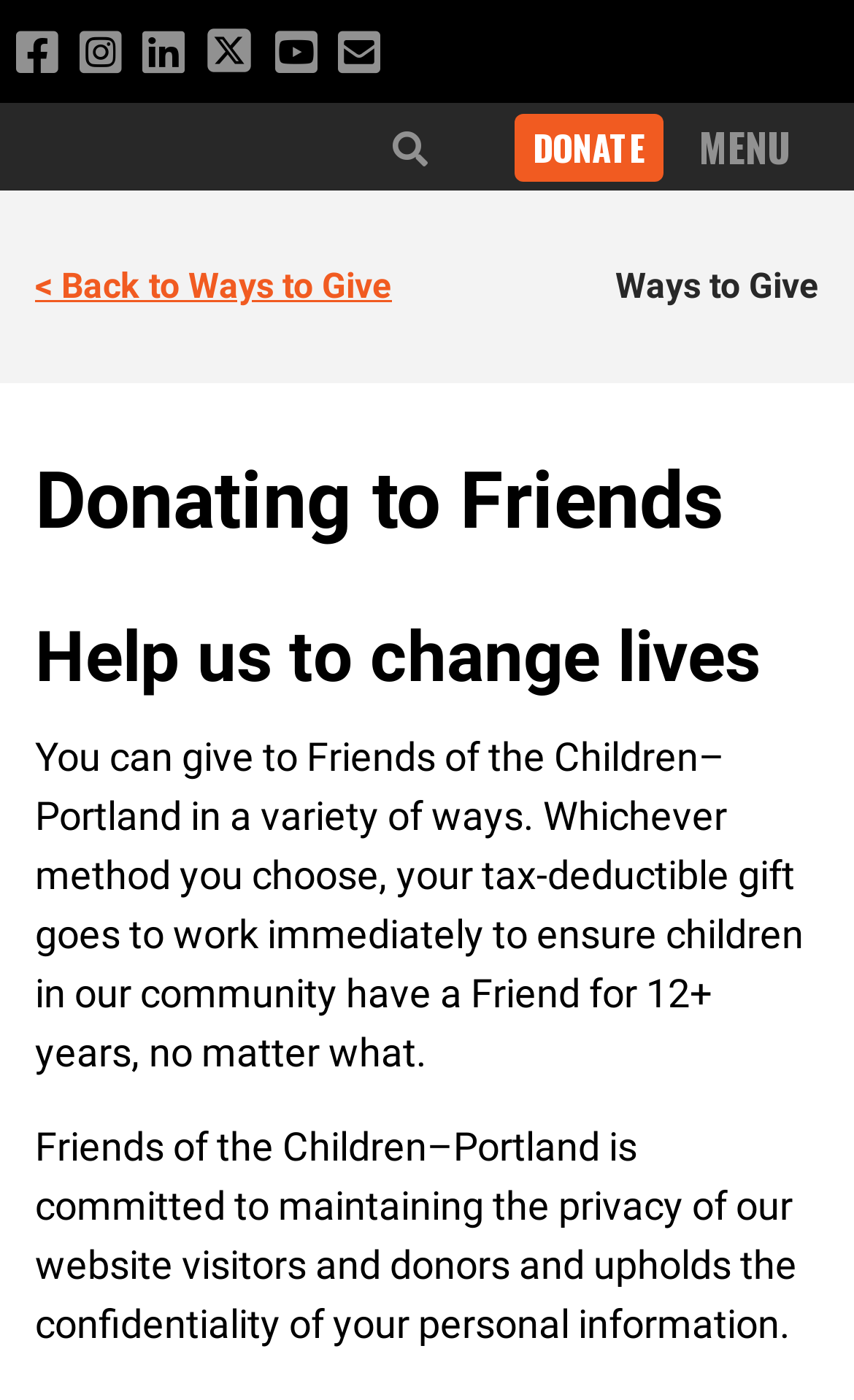Pinpoint the bounding box coordinates of the area that must be clicked to complete this instruction: "Follow us on Facebook".

[0.019, 0.013, 0.068, 0.064]